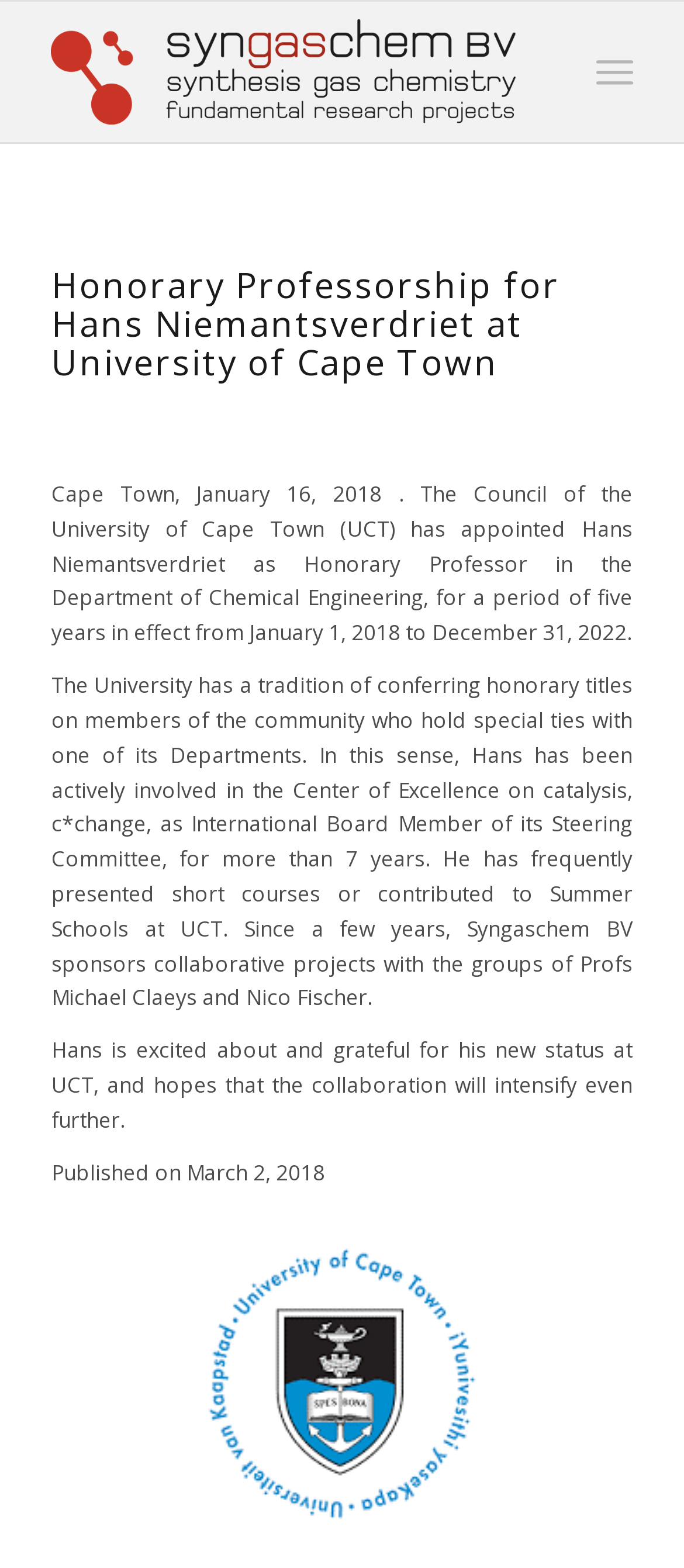What is the text of the webpage's headline?

Honorary Professorship for Hans Niemantsverdriet at University of Cape Town